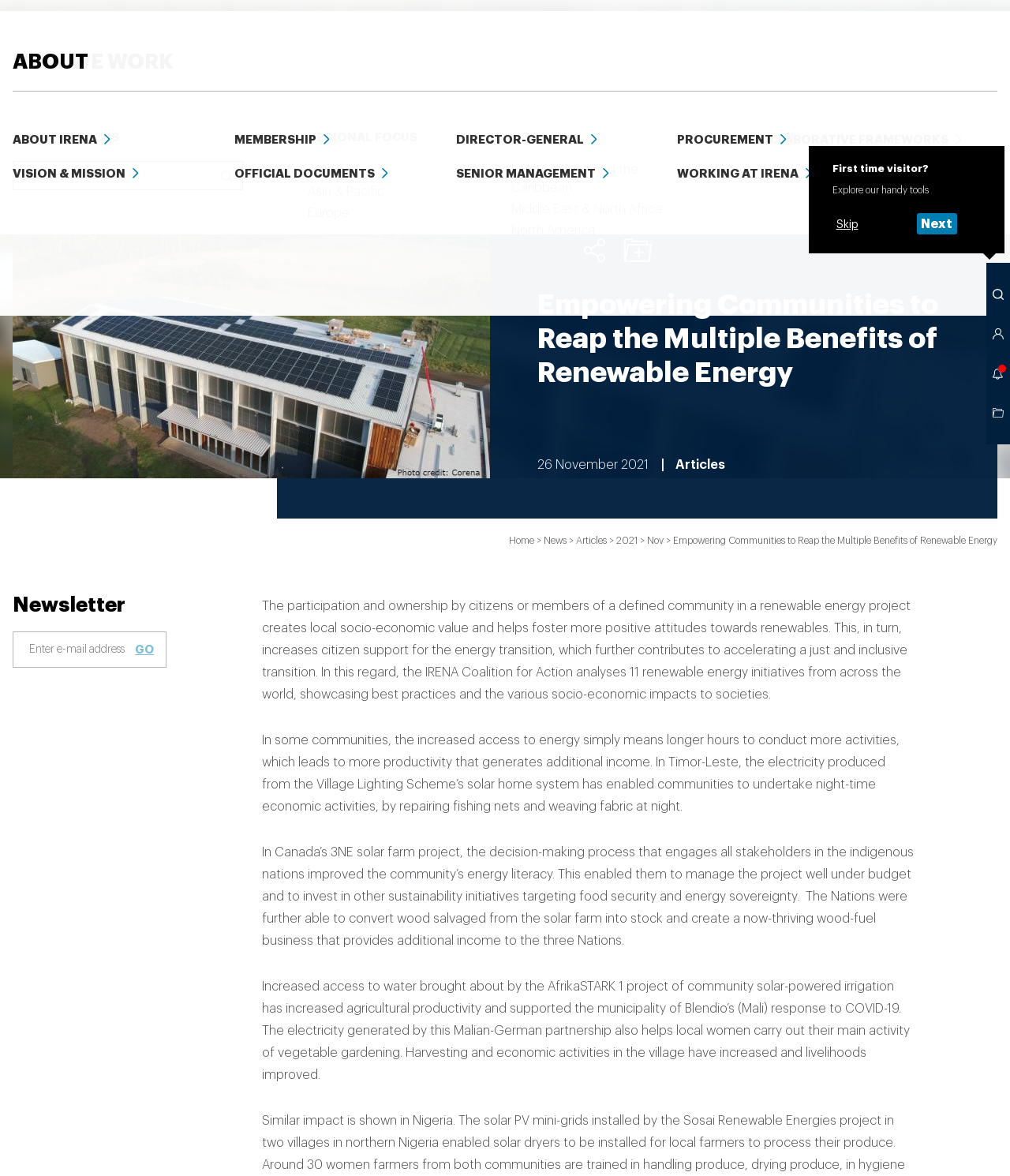Locate the primary headline on the webpage and provide its text.

Empowering Communities to Reap the Multiple Benefits of Renewable Energy